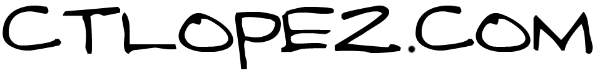Whose content is likely featured on the website?
Could you answer the question with a detailed and thorough explanation?

The URL 'ctlopez.com' suggests that the website is a digital hub for content related to C. Todd Lopez, which could include various articles, discussions, or personal insights, implying that the website features content created by or related to C. Todd Lopez.